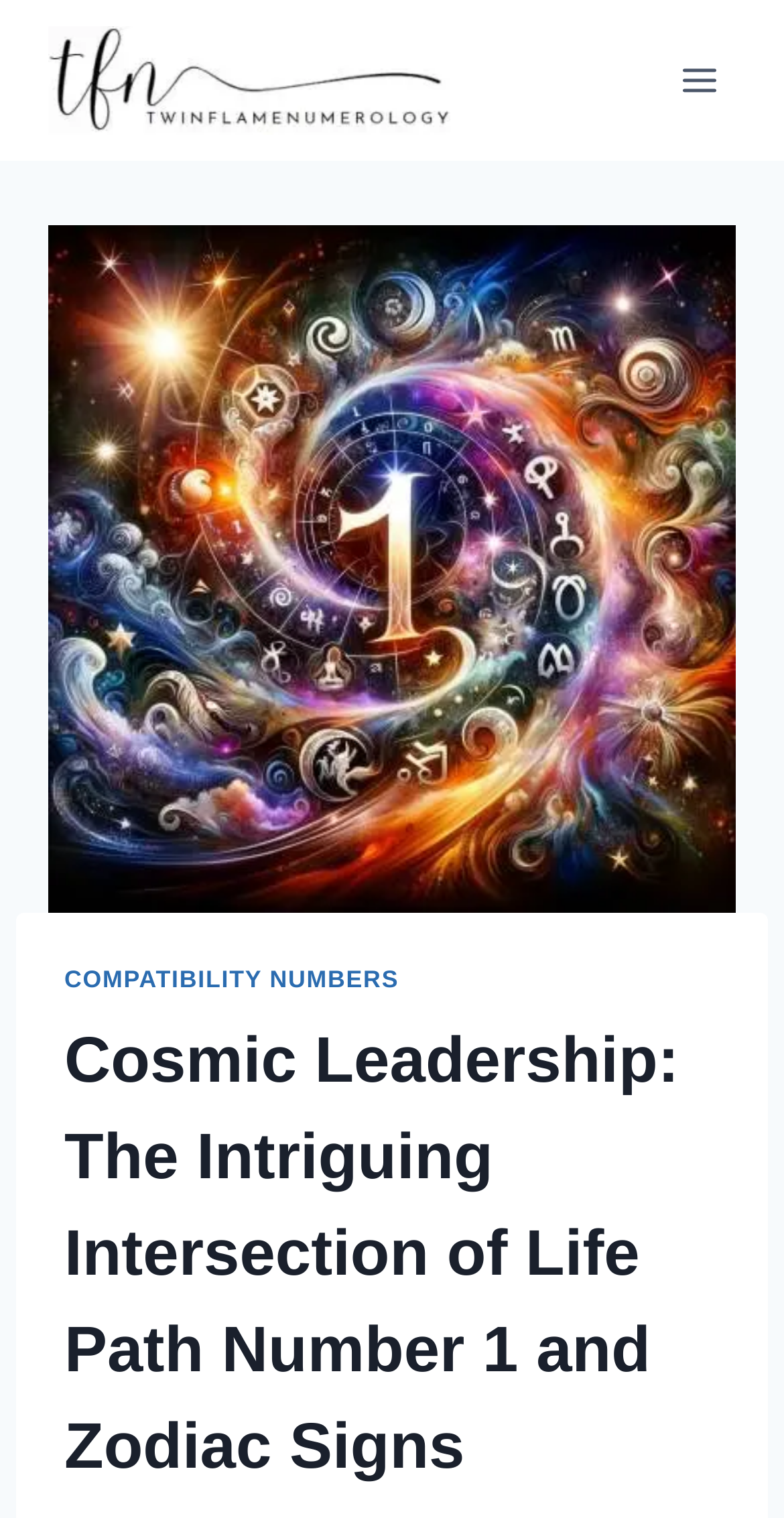What is the purpose of the button?
Refer to the image and offer an in-depth and detailed answer to the question.

The button with the text 'Open menu' is likely used to open a menu or navigation section, allowing users to access more content or features on the website.